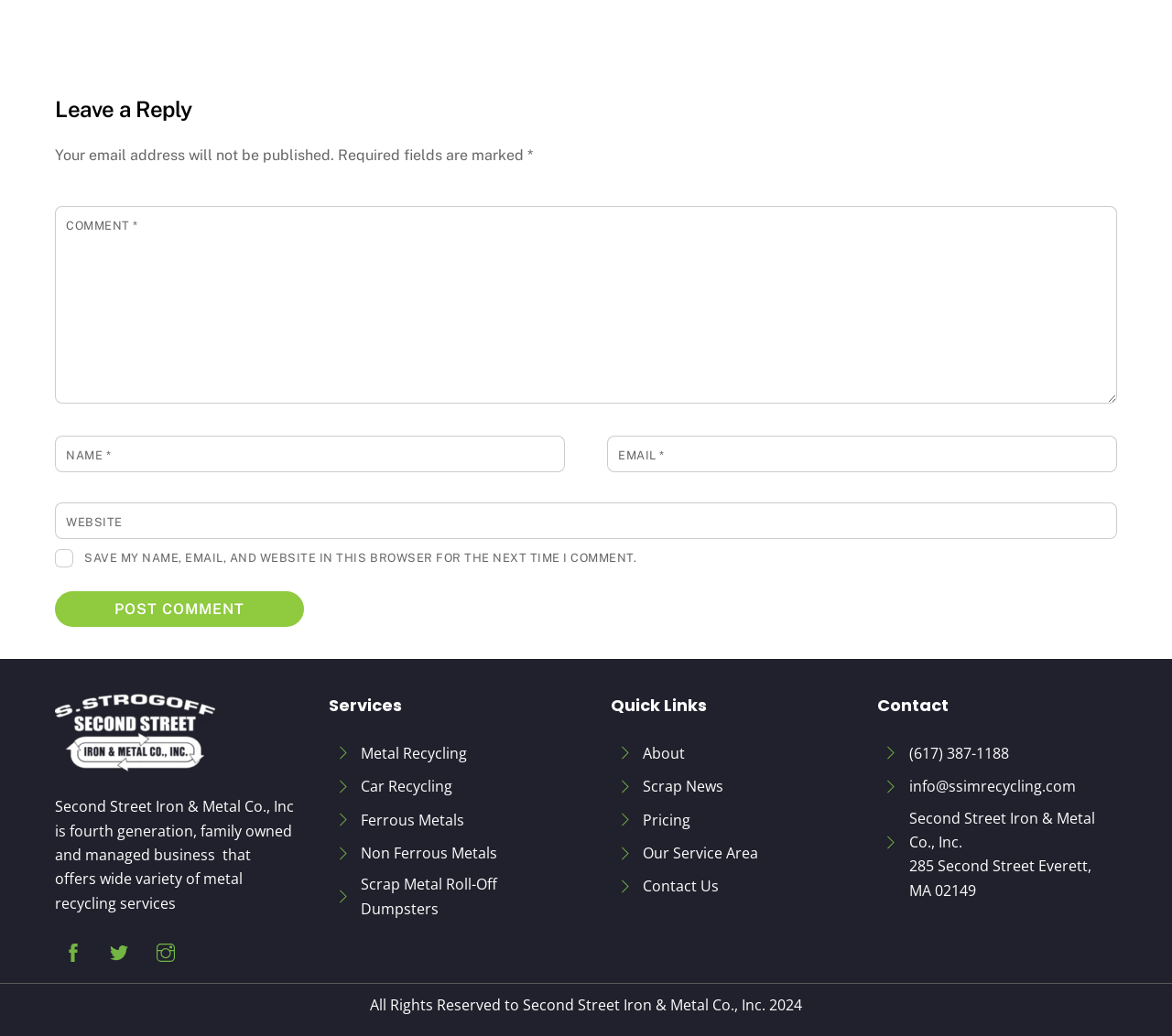Please specify the bounding box coordinates in the format (top-left x, top-left y, bottom-right x, bottom-right y), with values ranging from 0 to 1. Identify the bounding box for the UI component described as follows: name="submit" value="Post Comment"

[0.047, 0.57, 0.259, 0.605]